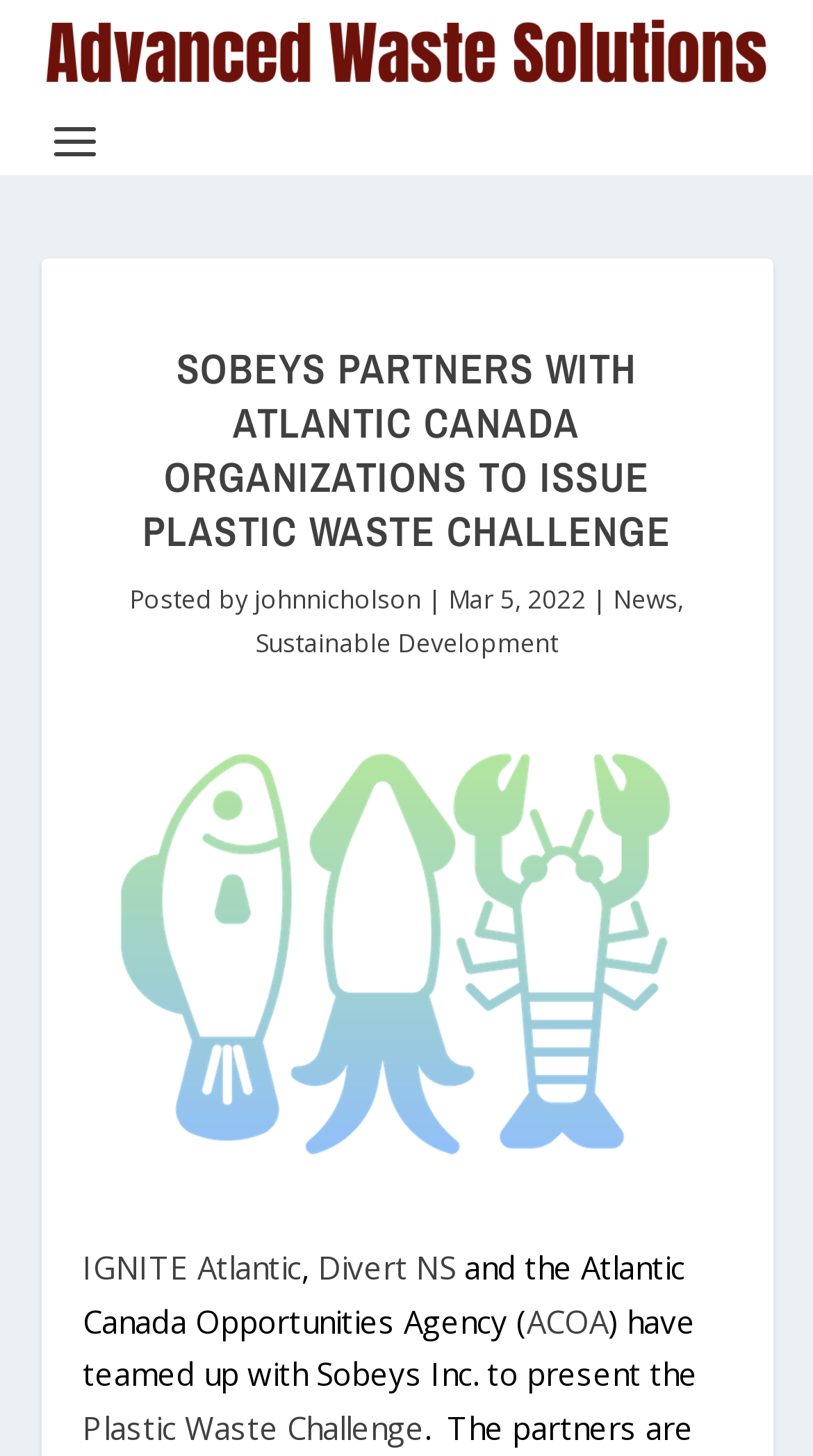Identify the bounding box coordinates of the element to click to follow this instruction: 'Read the news article'. Ensure the coordinates are four float values between 0 and 1, provided as [left, top, right, bottom].

[0.101, 0.235, 0.899, 0.398]